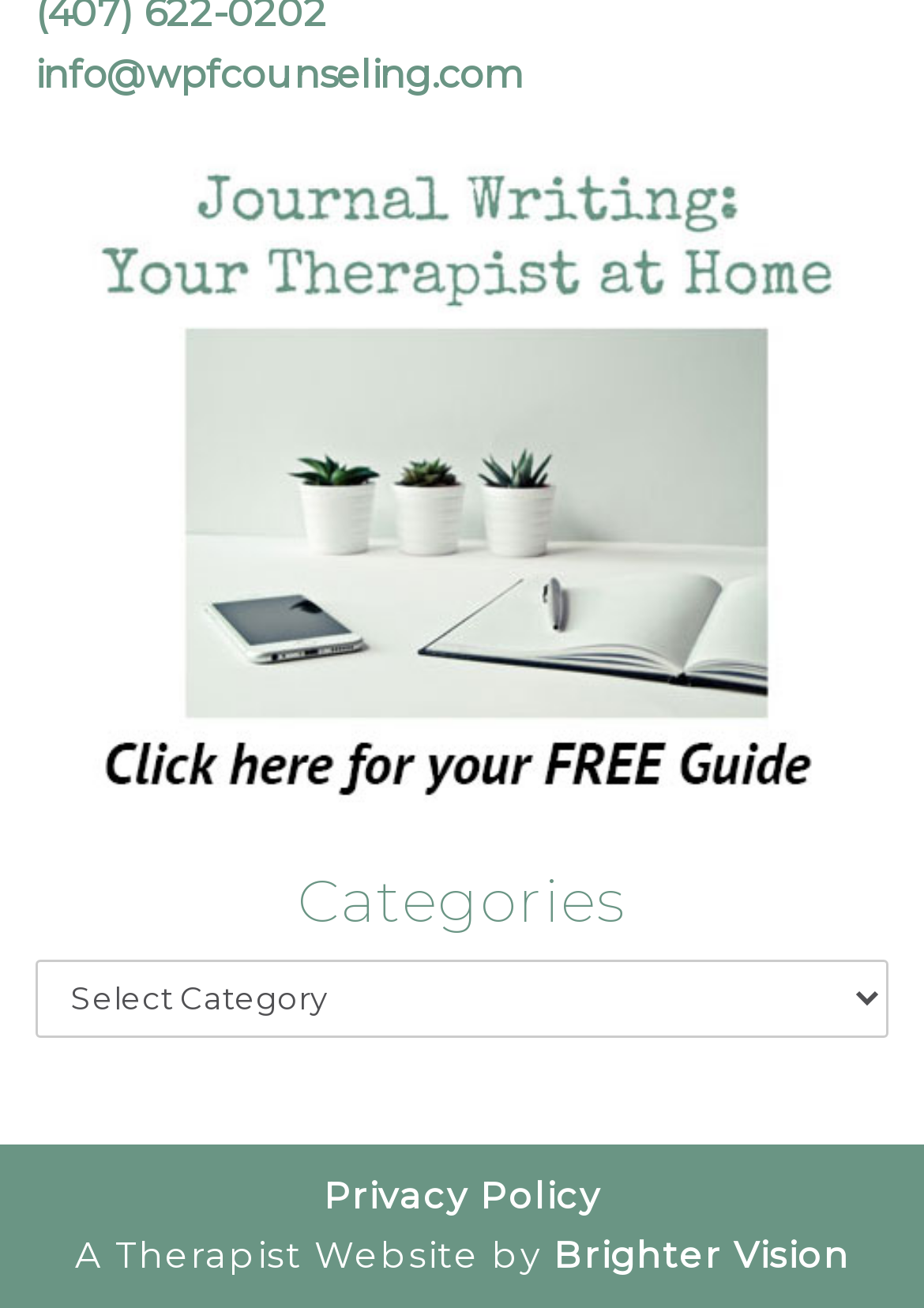Find the bounding box coordinates for the UI element that matches this description: "Privacy Policy".

[0.35, 0.896, 0.65, 0.931]